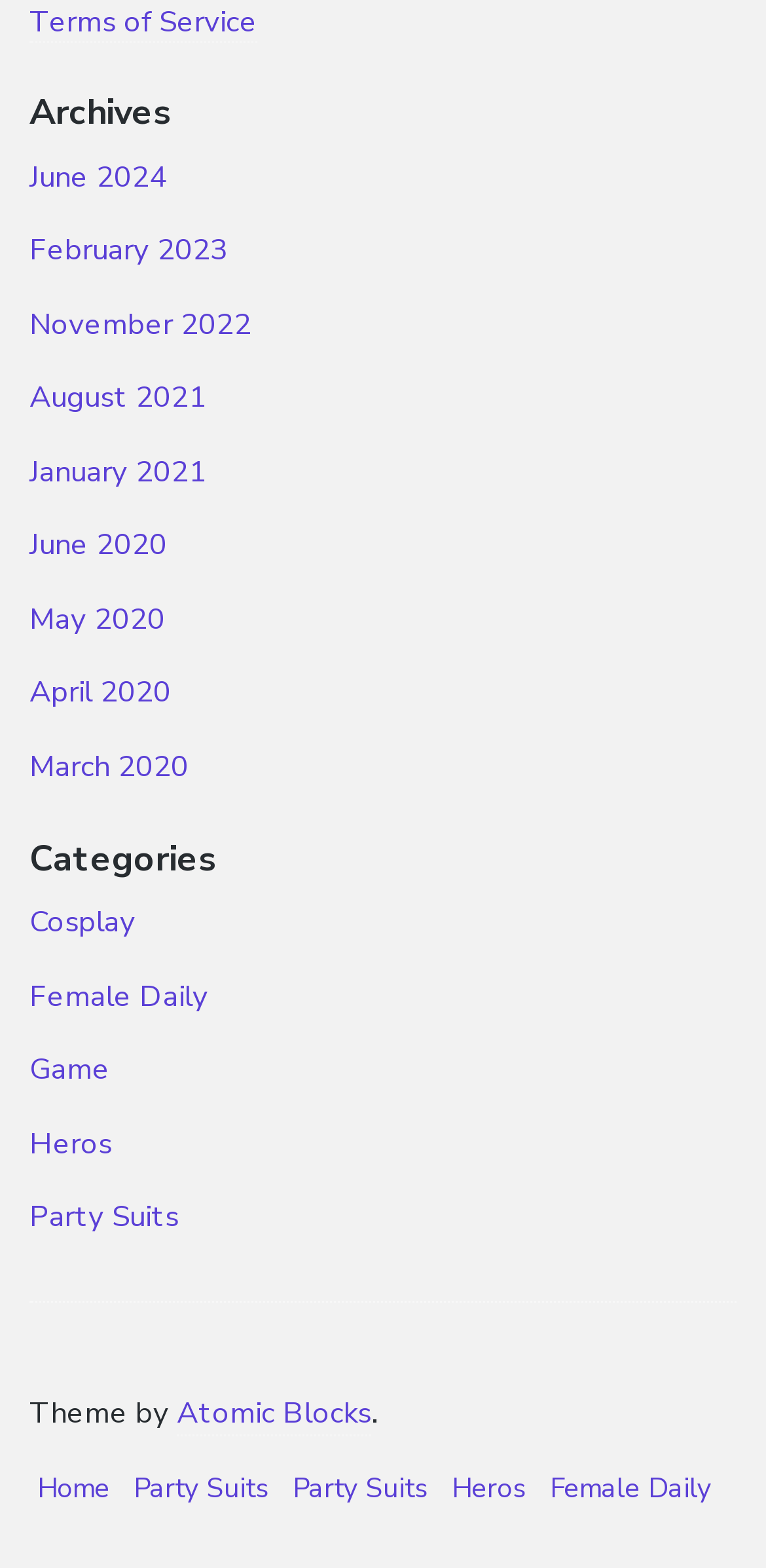Find the bounding box coordinates of the element to click in order to complete the given instruction: "browse categories."

[0.038, 0.535, 0.962, 0.562]